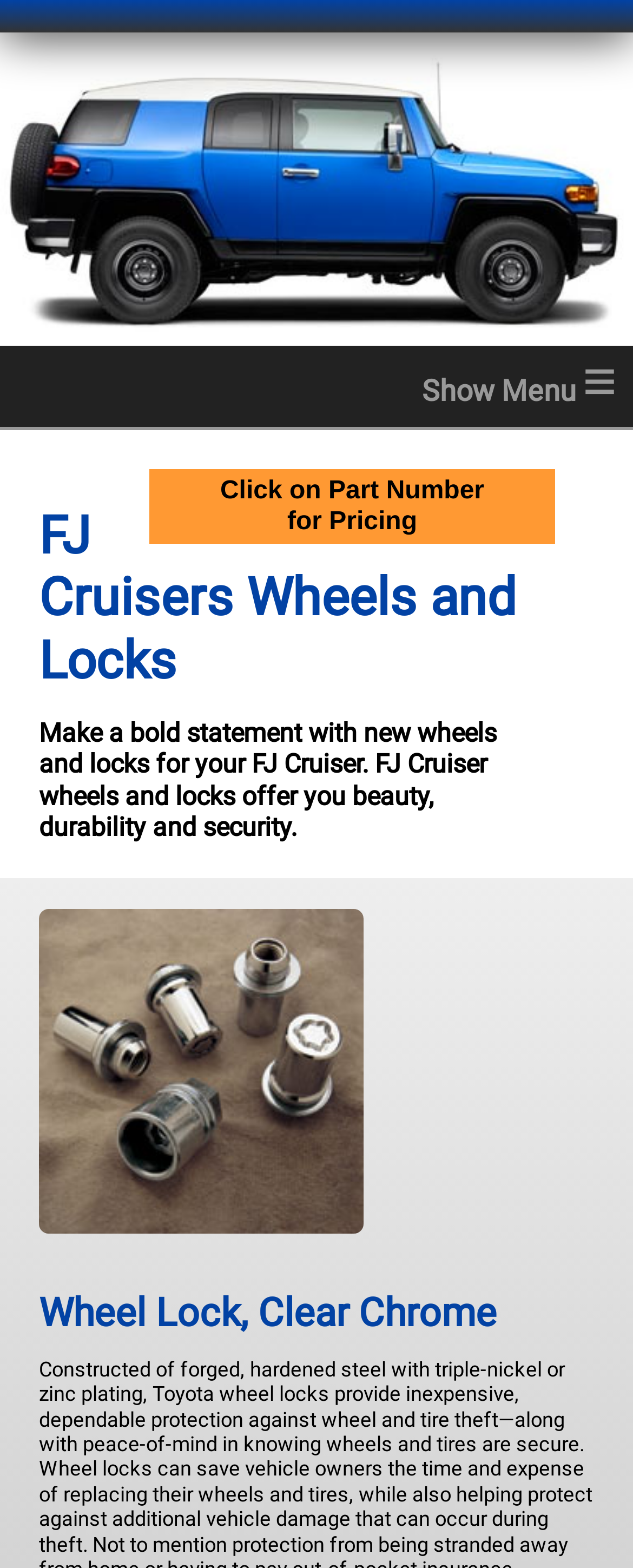Please identify the webpage's heading and generate its text content.

FJ Cruisers Wheels and Locks